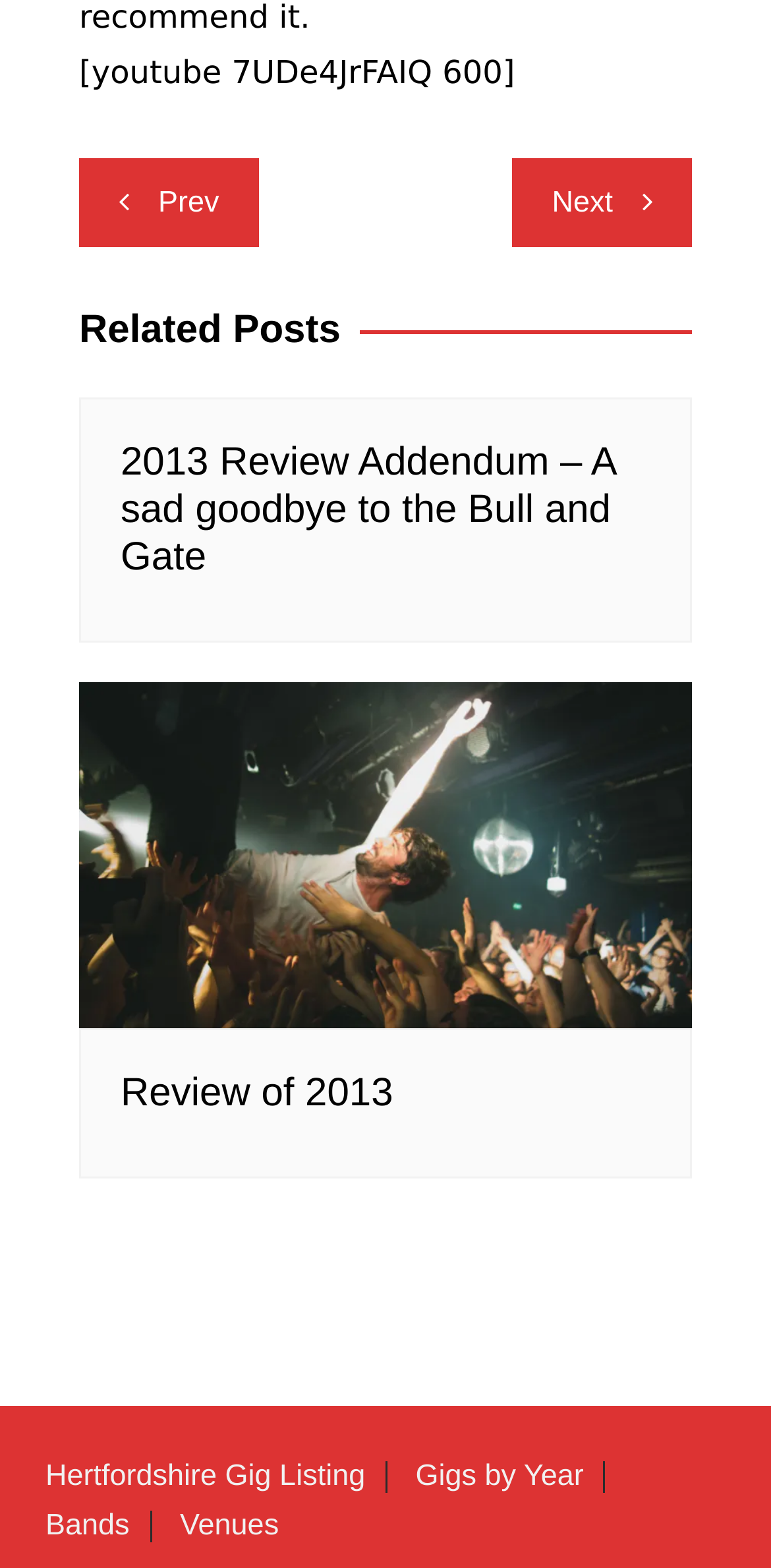Specify the bounding box coordinates of the area that needs to be clicked to achieve the following instruction: "Check Hertfordshire Gig Listing".

[0.059, 0.931, 0.502, 0.951]